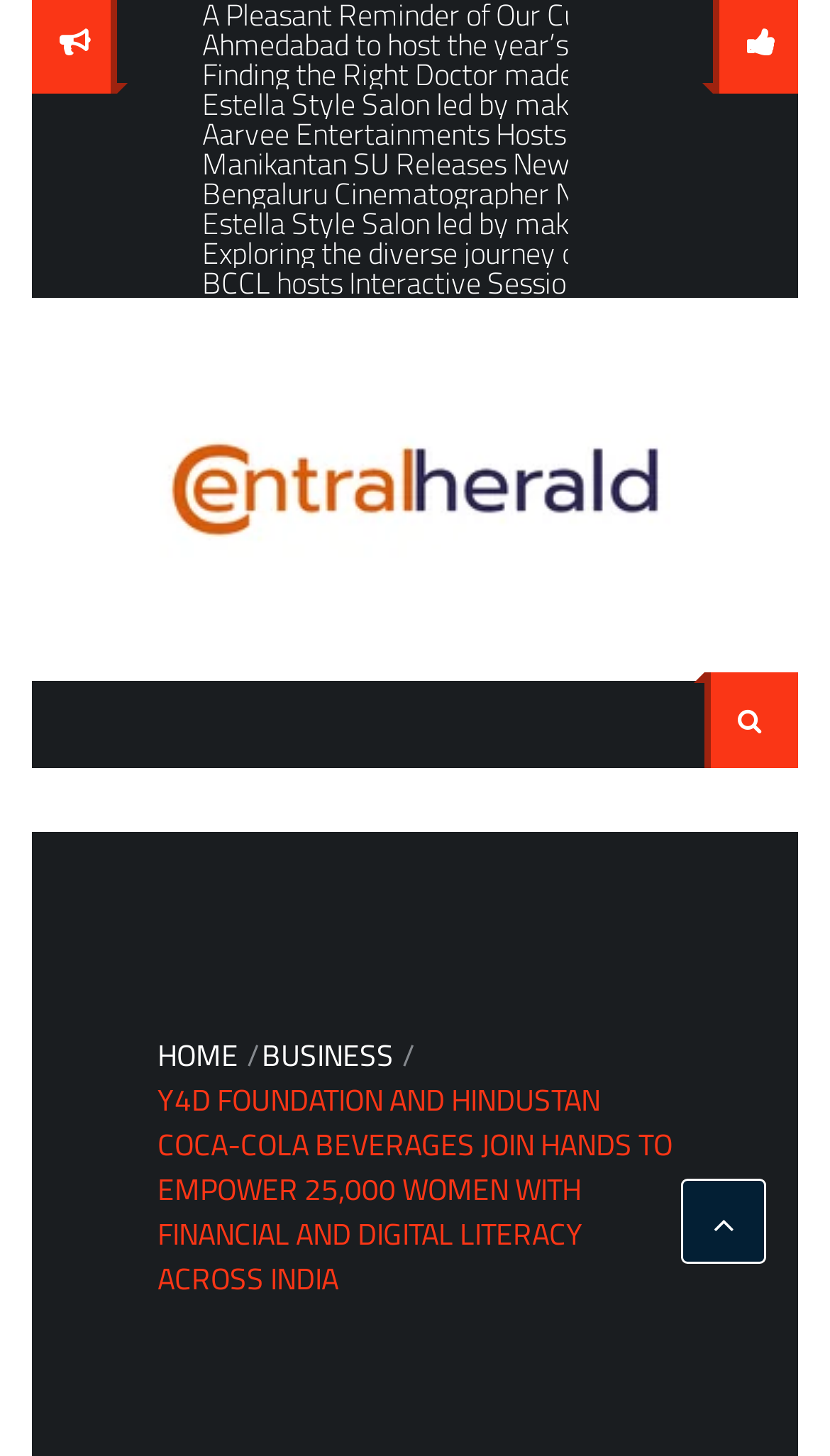Identify the bounding box of the HTML element described as: "Home".

[0.19, 0.706, 0.287, 0.744]